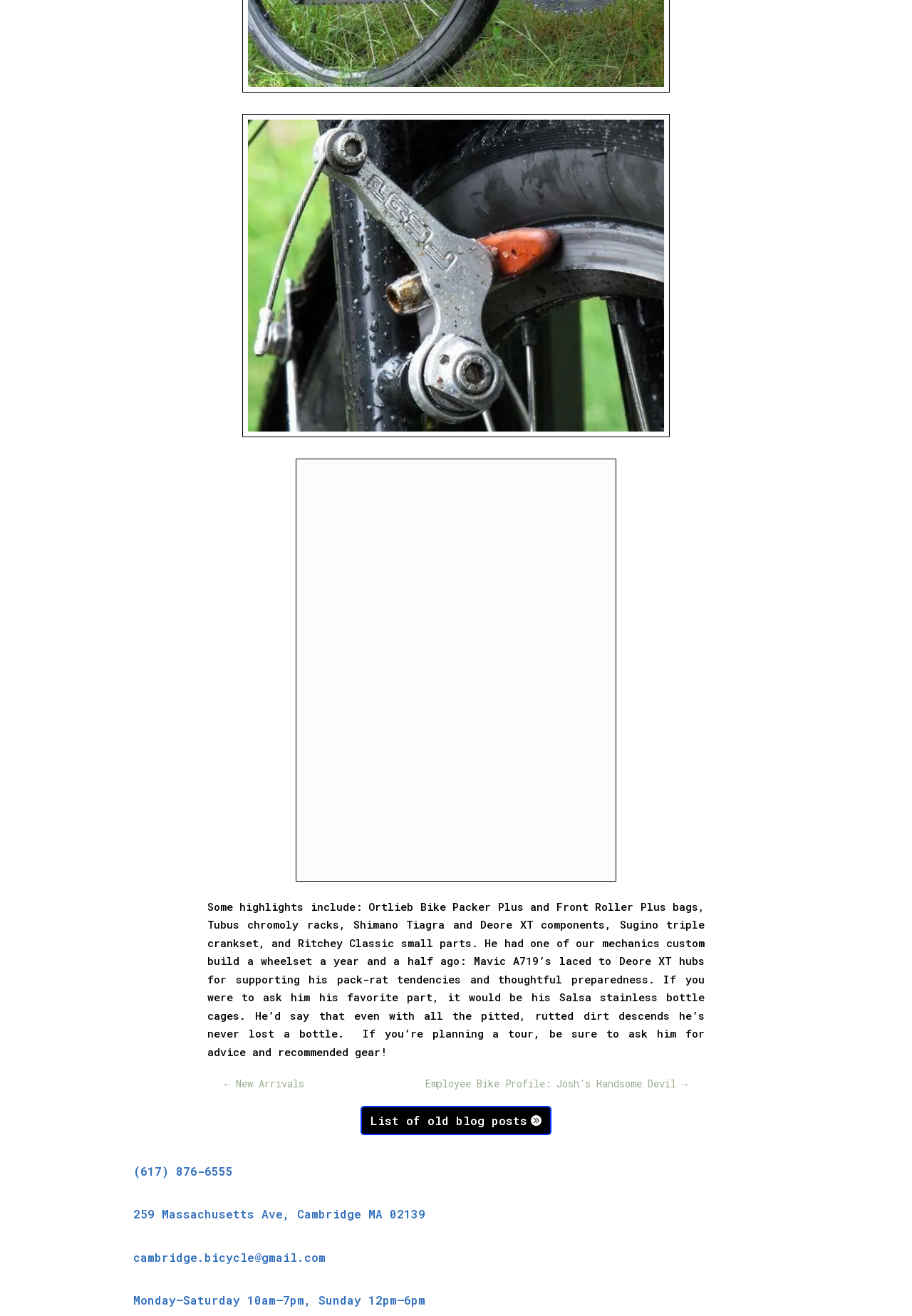Find the bounding box coordinates for the area that should be clicked to accomplish the instruction: "Email the store".

[0.146, 0.95, 0.357, 0.961]